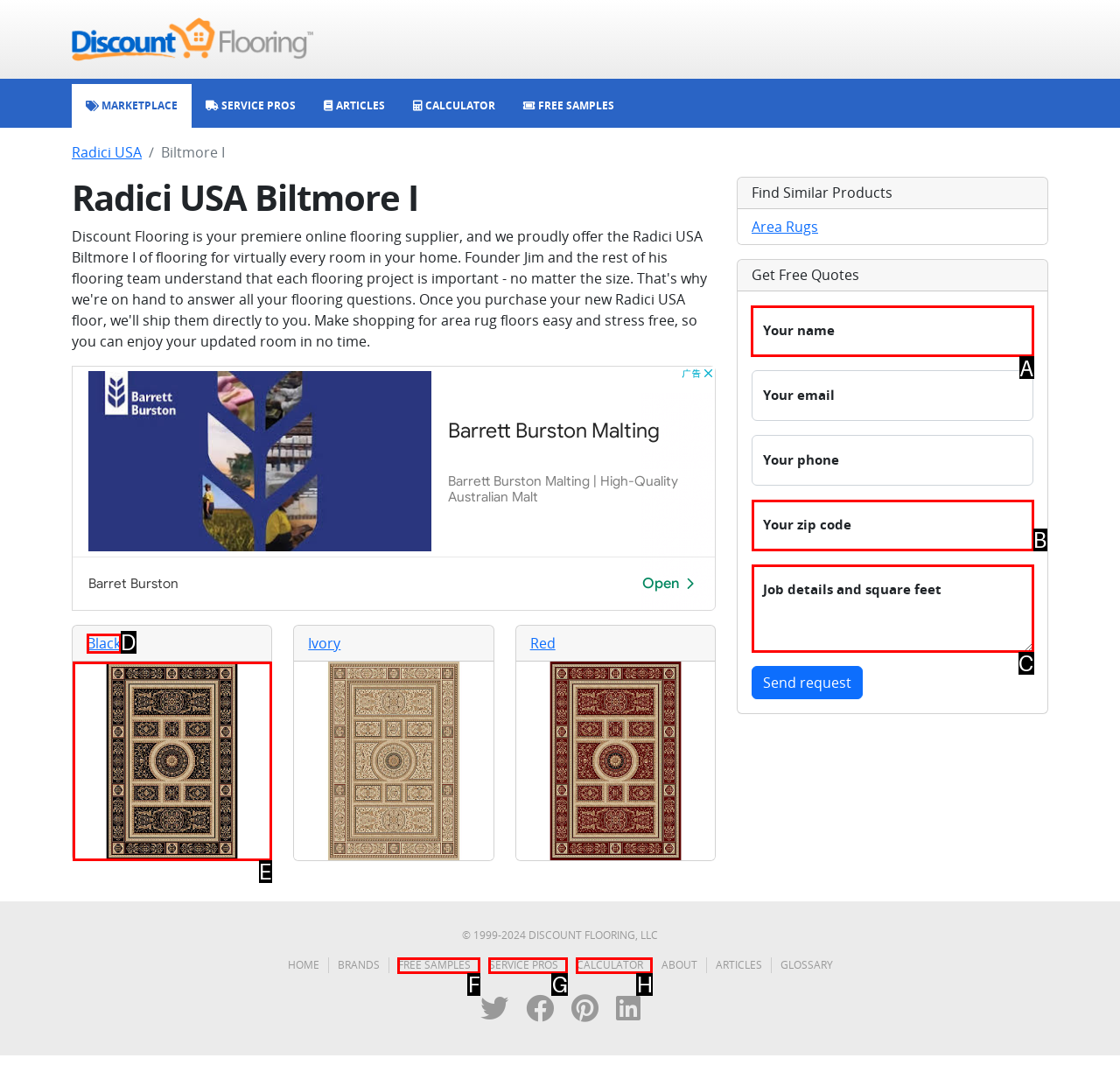Provide the letter of the HTML element that you need to click on to perform the task: Enter your name in the text field.
Answer with the letter corresponding to the correct option.

A